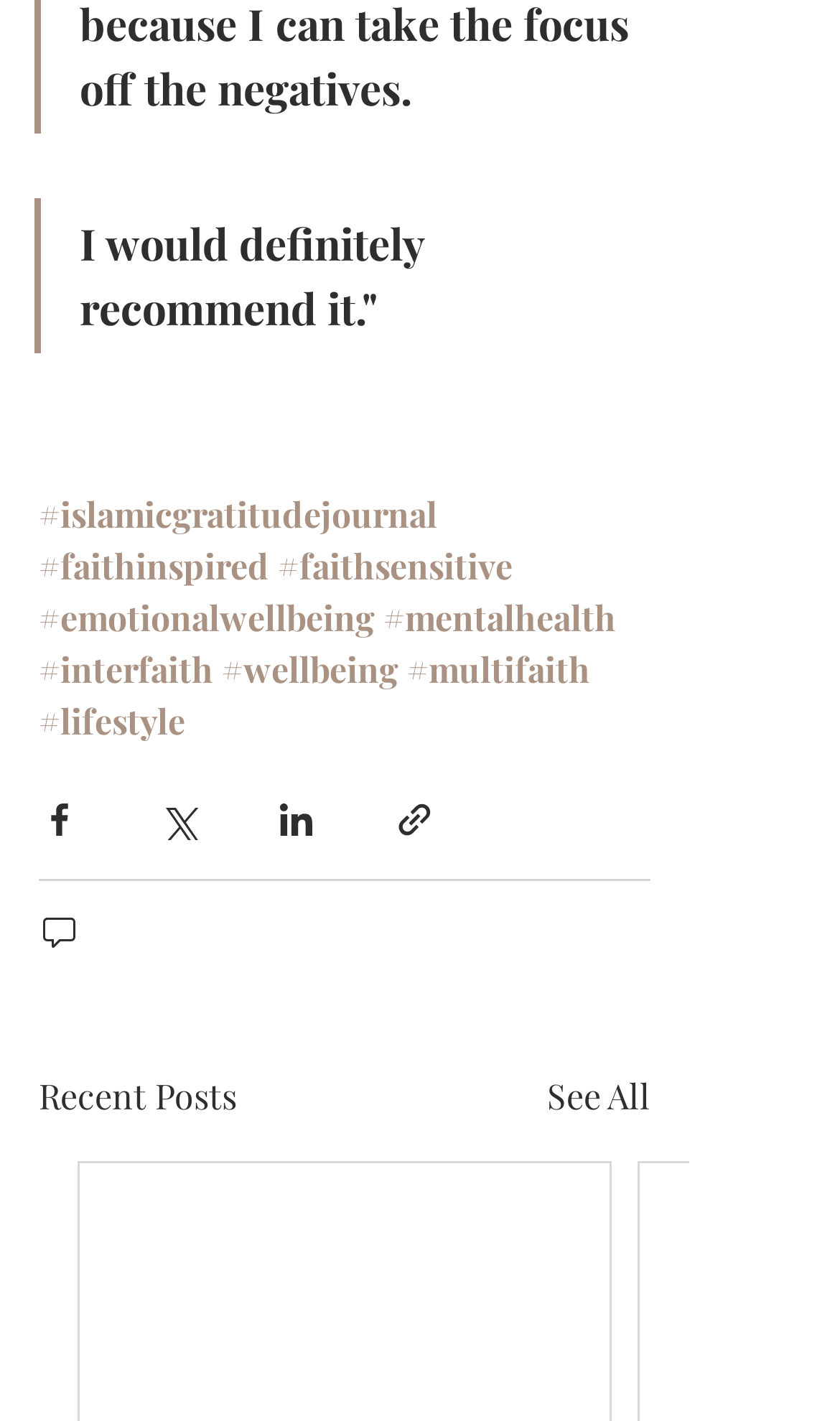How many social media share buttons are there?
Craft a detailed and extensive response to the question.

I counted the number of social media share buttons by looking at the buttons labeled 'Share via Facebook', 'Share via Twitter', 'Share via LinkedIn', and 'Share via link'. There are four of them.